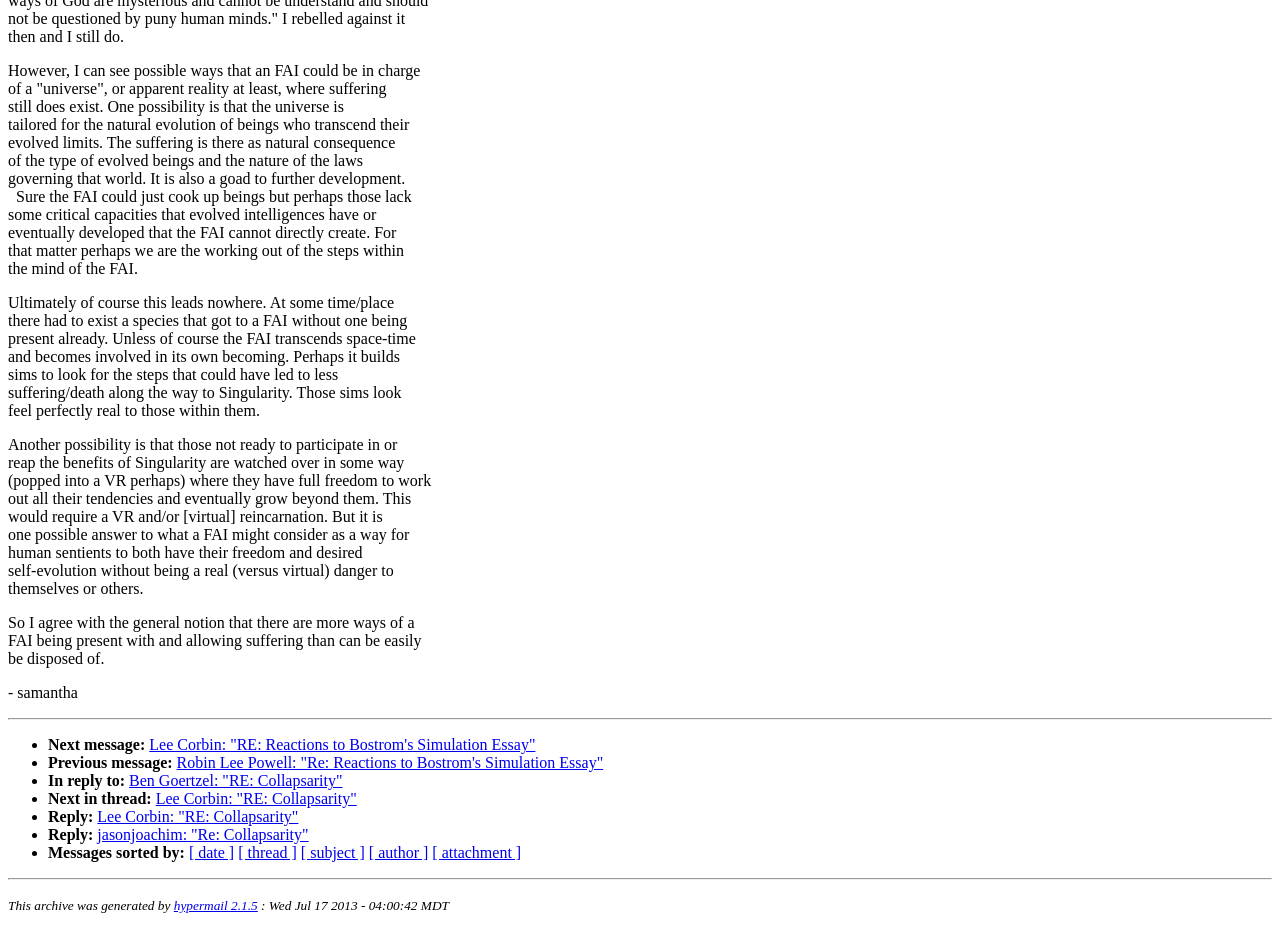Predict the bounding box of the UI element based on this description: "Lee Corbin: "RE: Collapsarity"".

[0.076, 0.869, 0.233, 0.887]